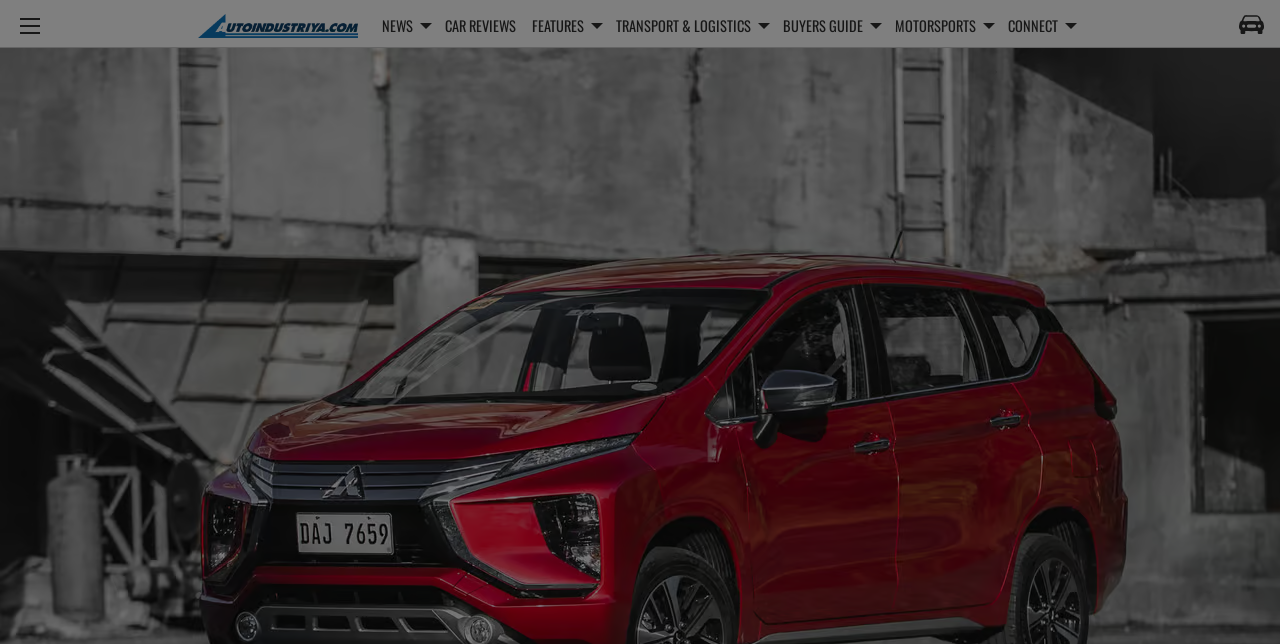Please determine the bounding box coordinates, formatted as (top-left x, top-left y, bottom-right x, bottom-right y), with all values as floating point numbers between 0 and 1. Identify the bounding box of the region described as: MOTORSPORTS

[0.693, 0.017, 0.781, 0.064]